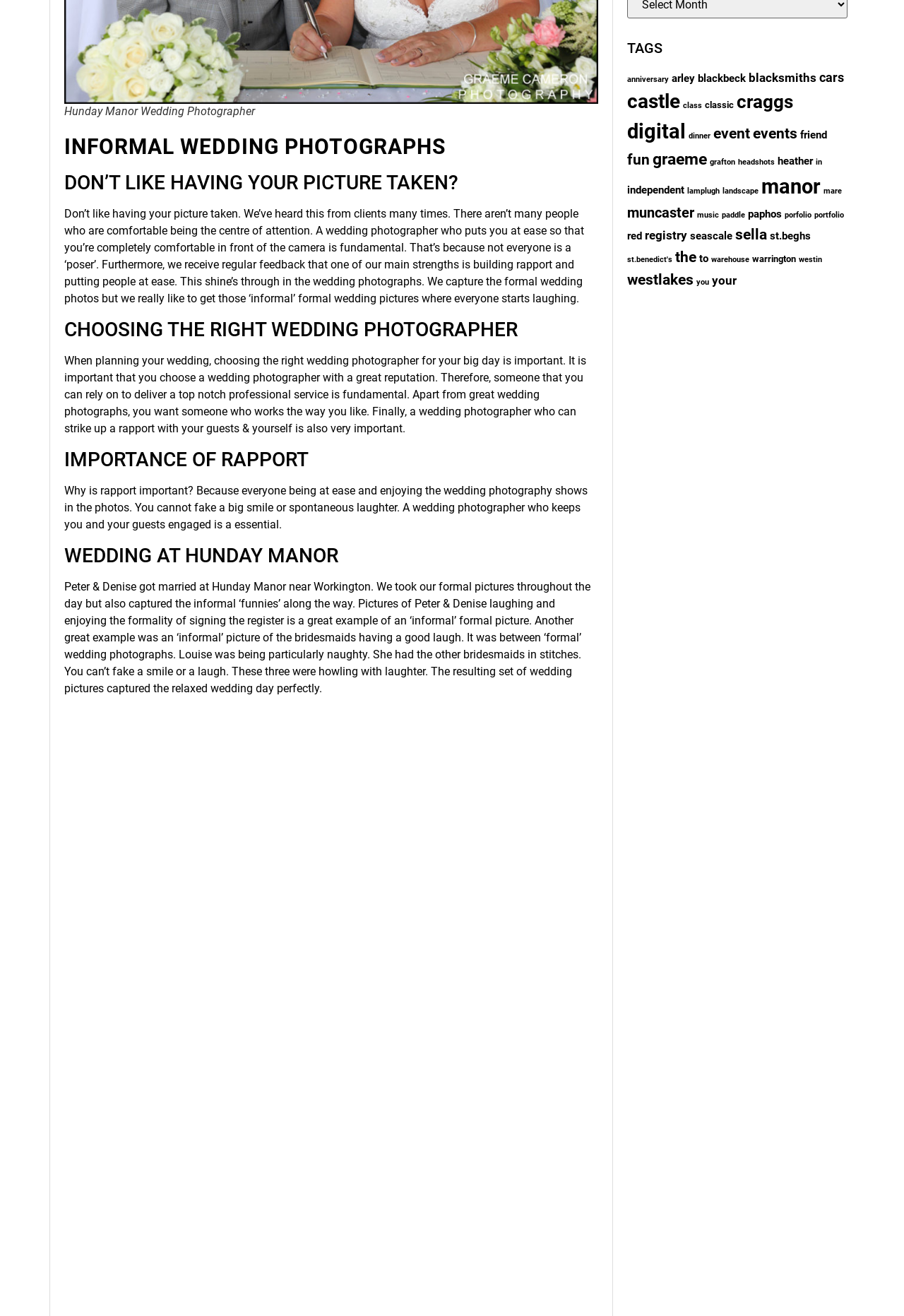Given the following UI element description: "blackbeck", find the bounding box coordinates in the webpage screenshot.

[0.772, 0.055, 0.825, 0.064]